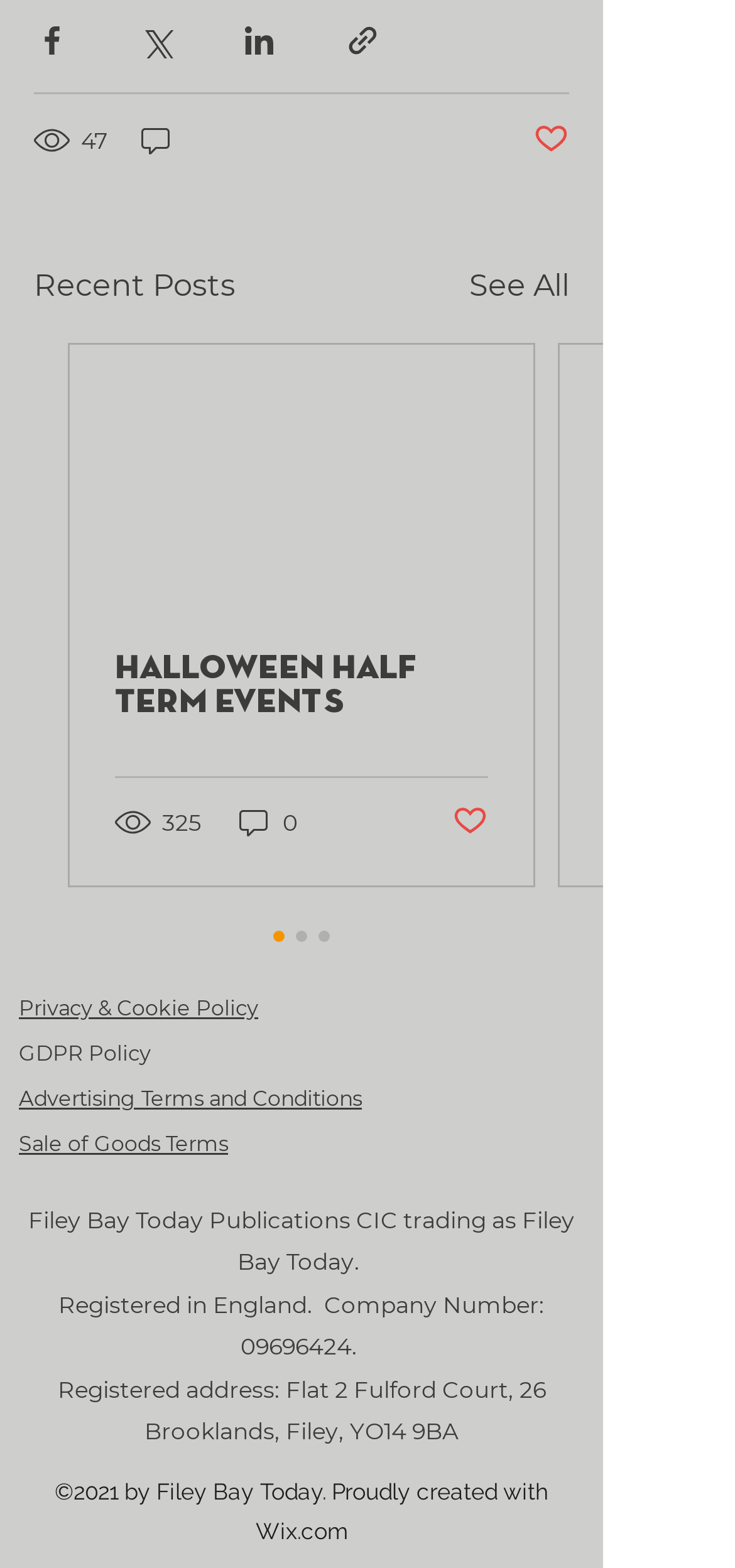Pinpoint the bounding box coordinates of the element that must be clicked to accomplish the following instruction: "Read privacy and cookie policy". The coordinates should be in the format of four float numbers between 0 and 1, i.e., [left, top, right, bottom].

[0.026, 0.634, 0.351, 0.651]